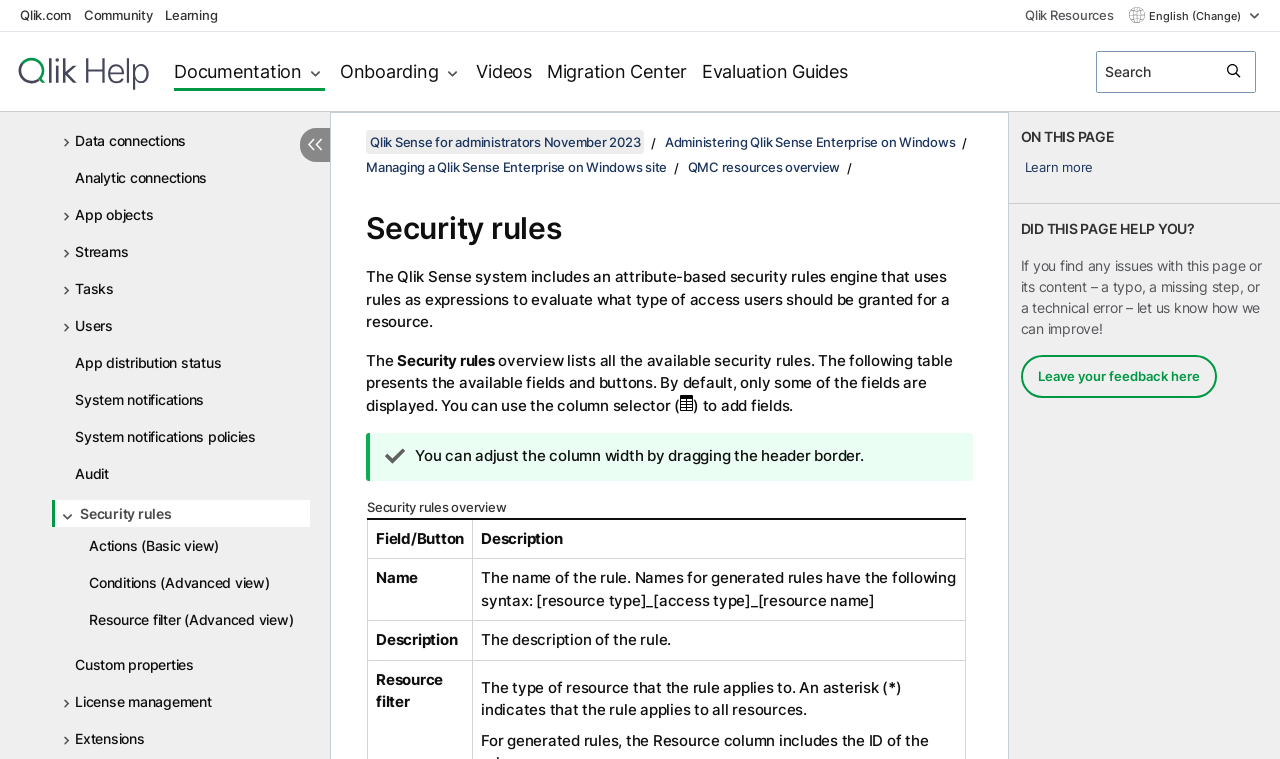What can be adjusted by dragging the header border?
Based on the visual details in the image, please answer the question thoroughly.

I determined the answer by reading the tip note that advises users to 'adjust the column width by dragging the header border'.